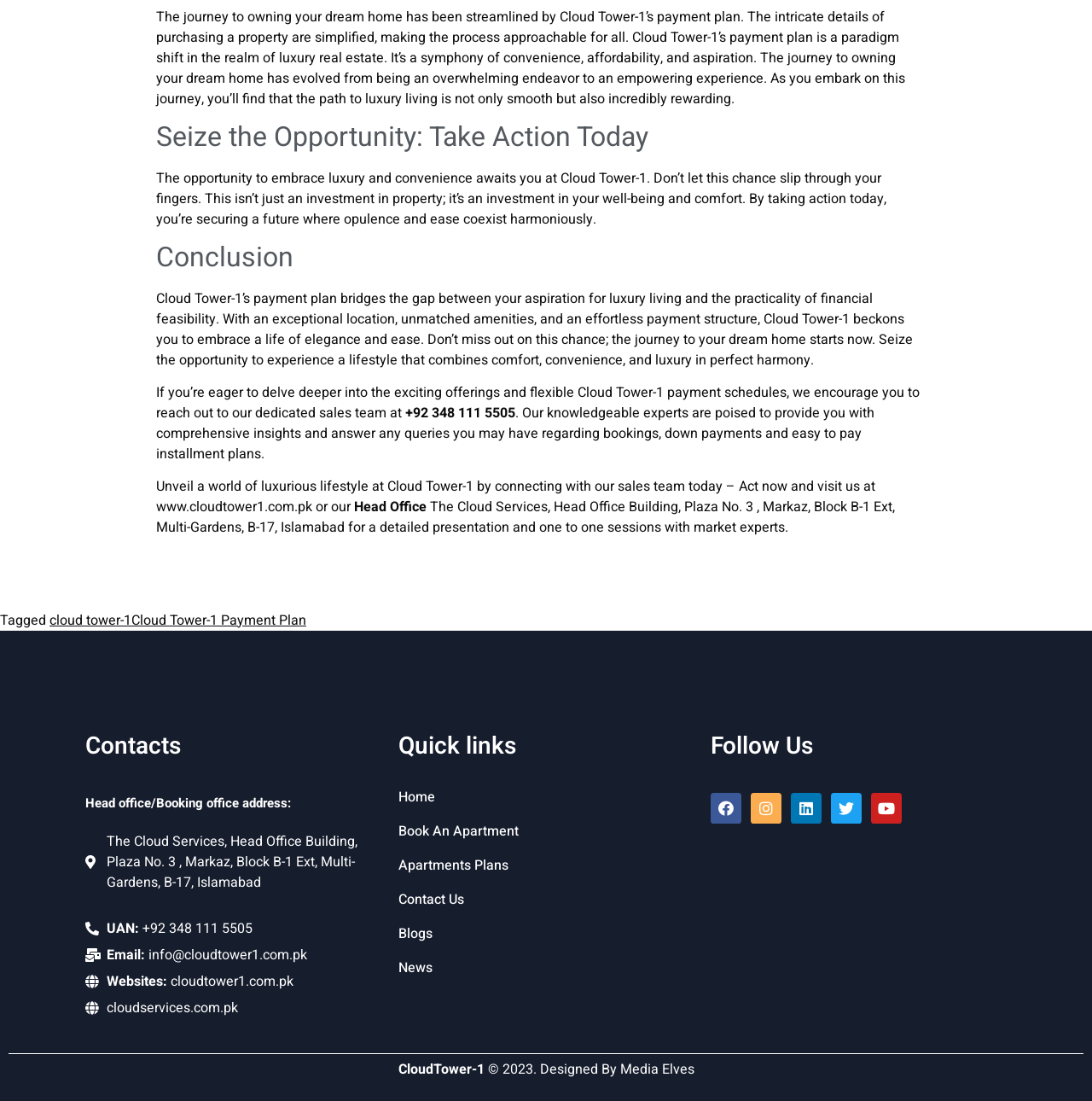Please specify the coordinates of the bounding box for the element that should be clicked to carry out this instruction: "Click on 'Seize the Opportunity: Take Action Today'". The coordinates must be four float numbers between 0 and 1, formatted as [left, top, right, bottom].

[0.143, 0.11, 0.847, 0.14]